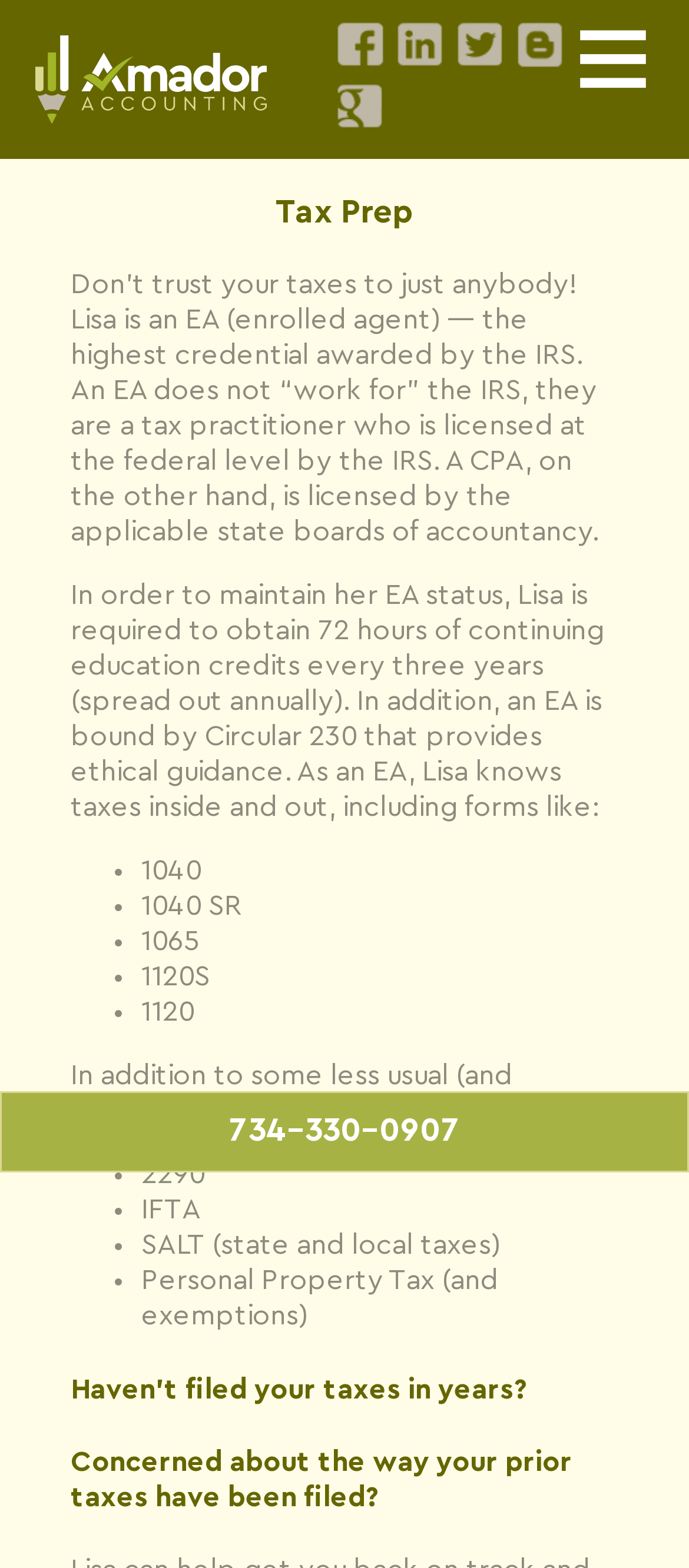Analyze the image and answer the question with as much detail as possible: 
What is the purpose of Circular 230?

According to the webpage, an EA is bound by Circular 230, which provides ethical guidance. This information is mentioned in the StaticText element with the text 'In order to maintain her EA status, Lisa is required to obtain 72 hours of continuing education credits every three years (spread out annually). In addition, an EA is bound by Circular 230 that provides ethical guidance.'